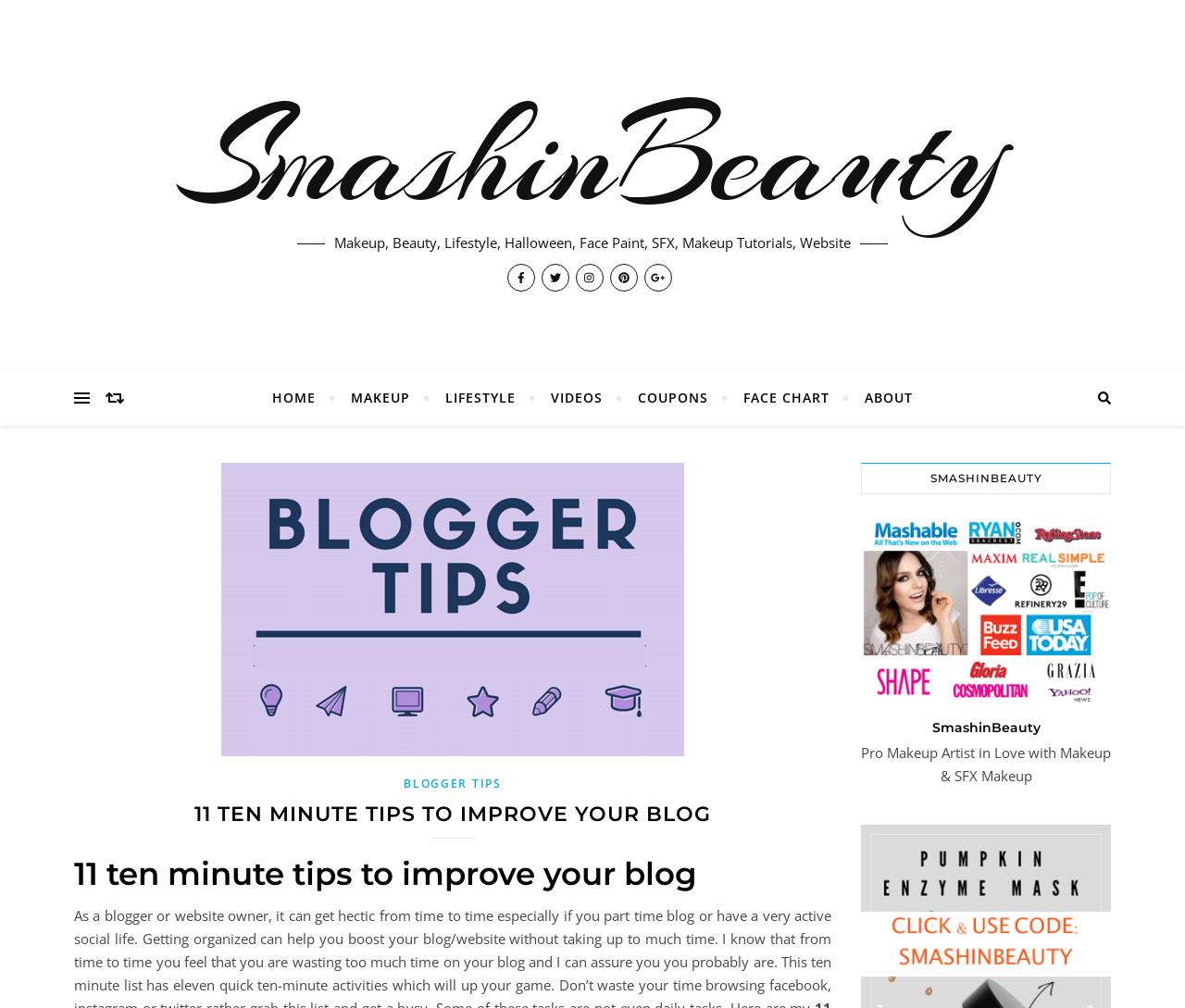What are the categories on the top menu?
Using the image as a reference, deliver a detailed and thorough answer to the question.

The categories on the top menu can be found by looking at the links on the top part of the webpage, which are 'HOME', 'MAKEUP', 'LIFESTYLE', 'VIDEOS', 'COUPONS', 'FACE CHART', and 'ABOUT'.